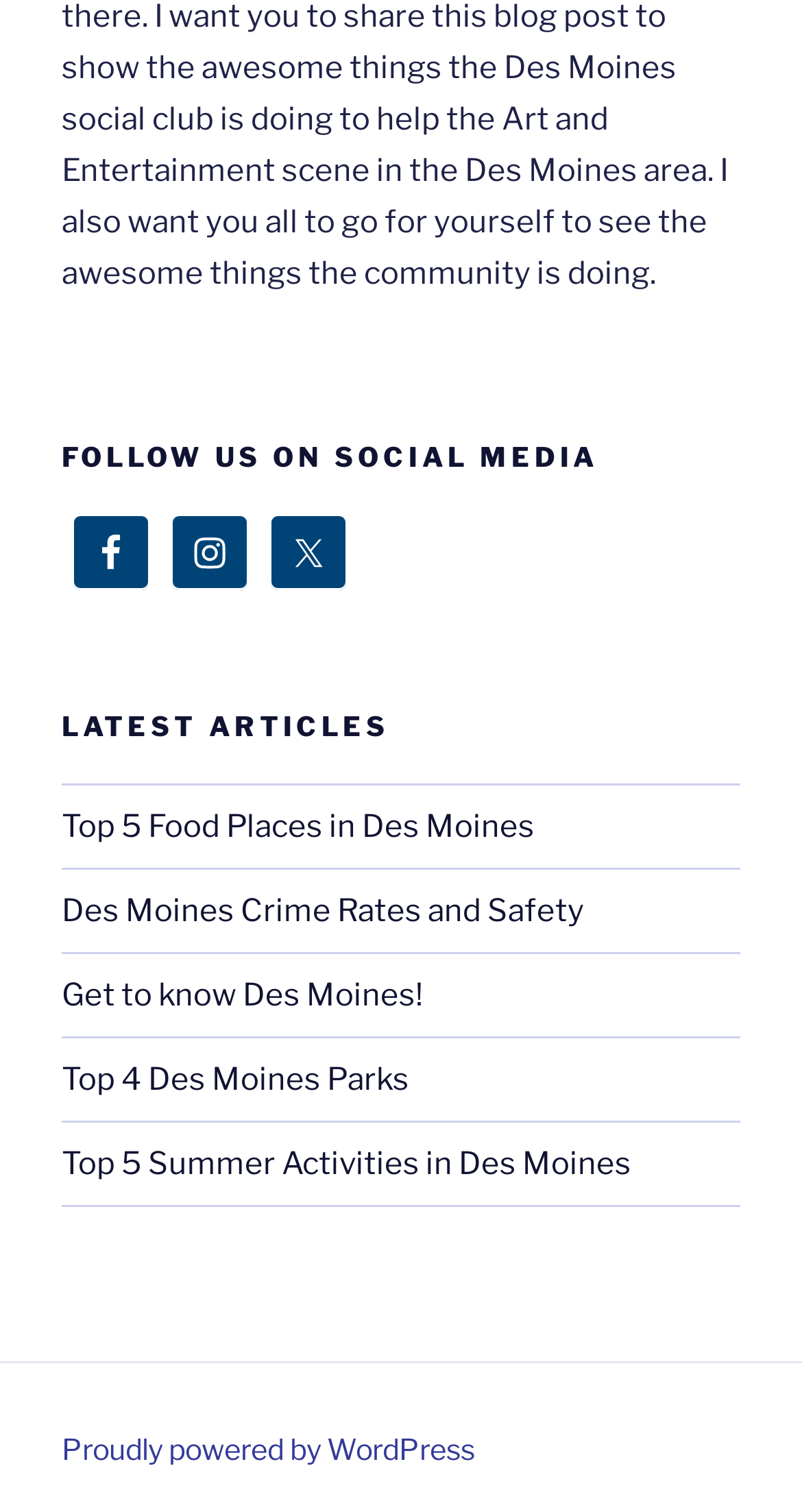What is the name of the platform powering this website?
Use the image to answer the question with a single word or phrase.

WordPress